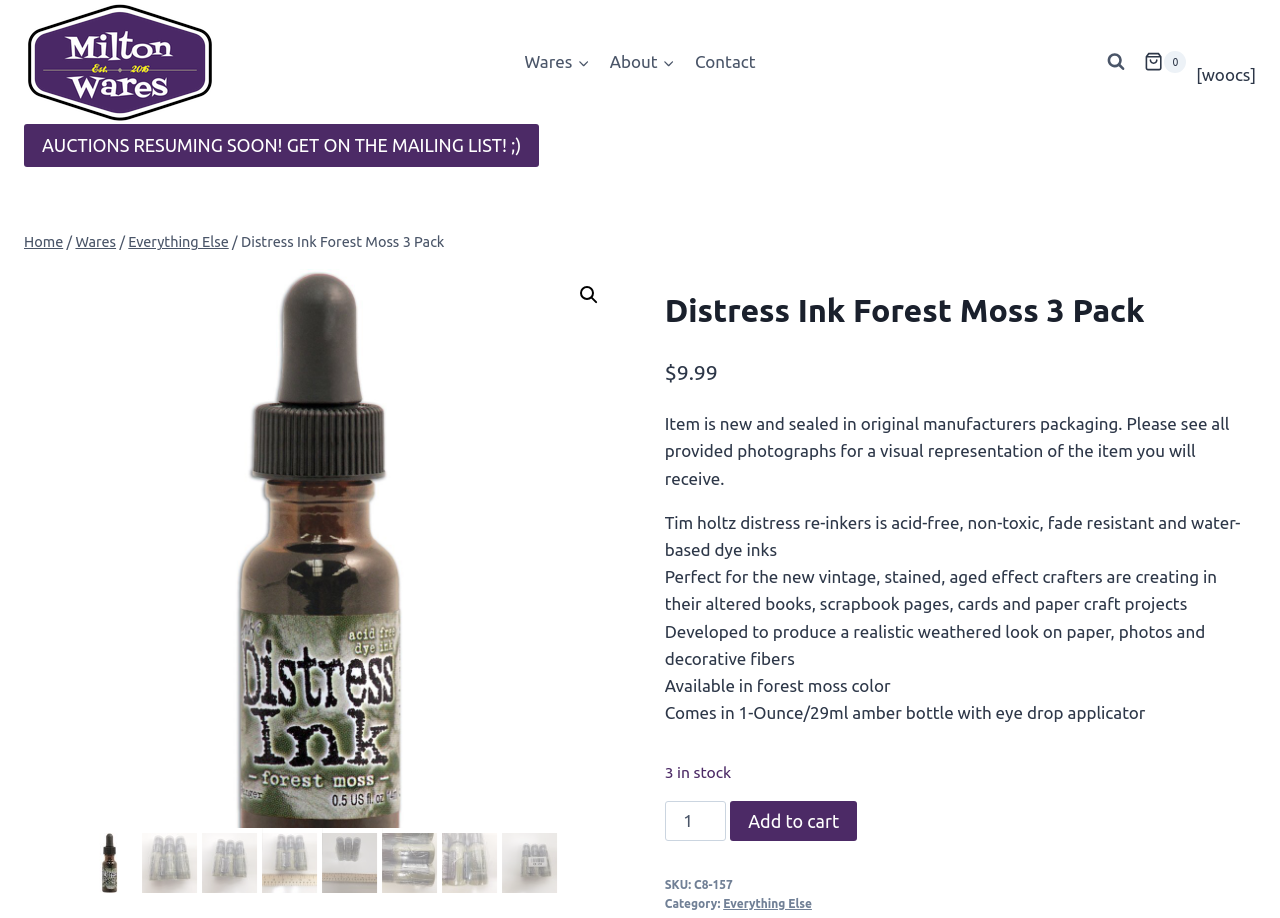What is the price of the Distress Ink Forest Moss 3 Pack?
From the screenshot, provide a brief answer in one word or phrase.

$9.99